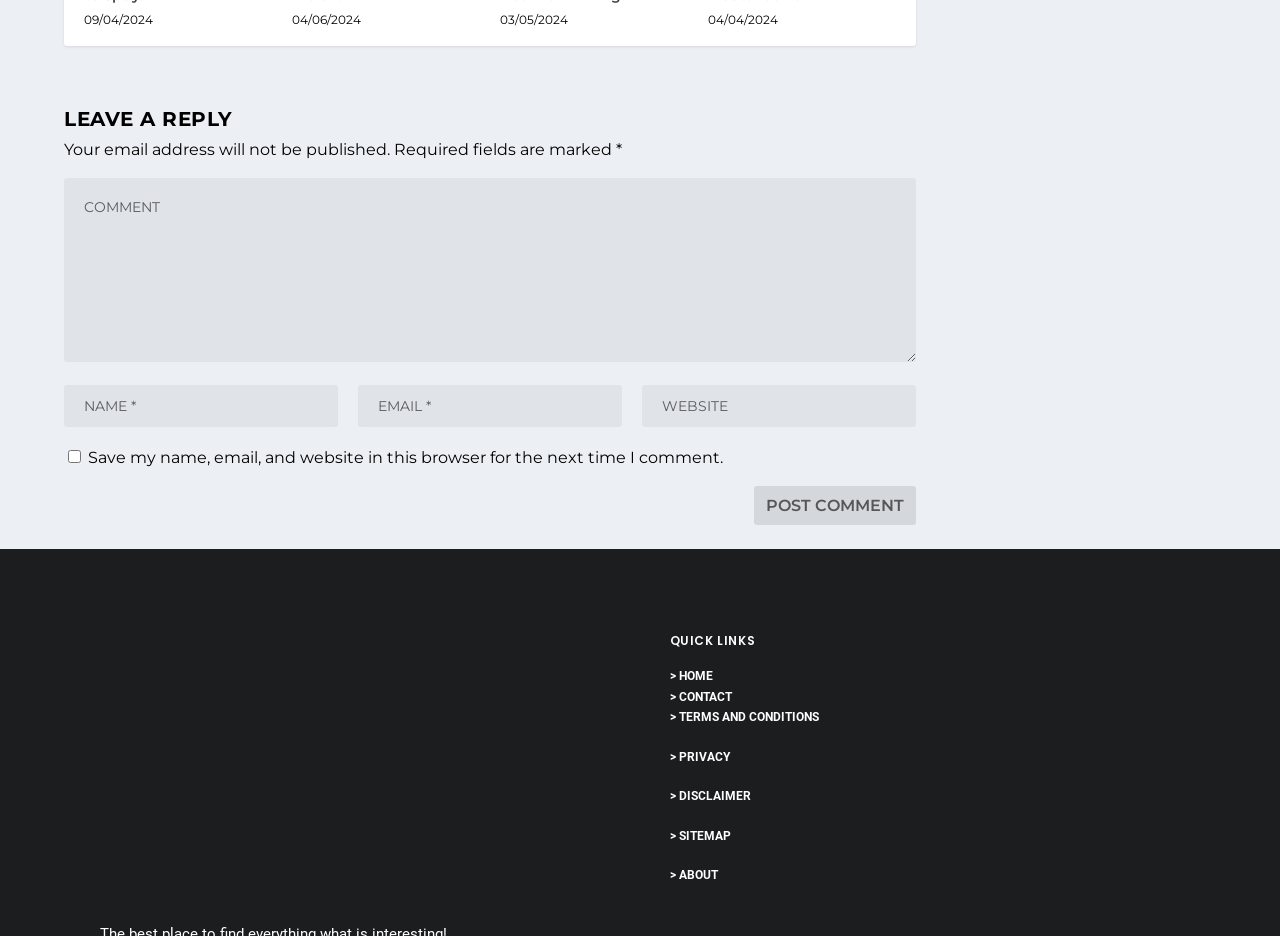Please specify the bounding box coordinates of the area that should be clicked to accomplish the following instruction: "Enter your email". The coordinates should consist of four float numbers between 0 and 1, i.e., [left, top, right, bottom].

[0.28, 0.397, 0.486, 0.442]